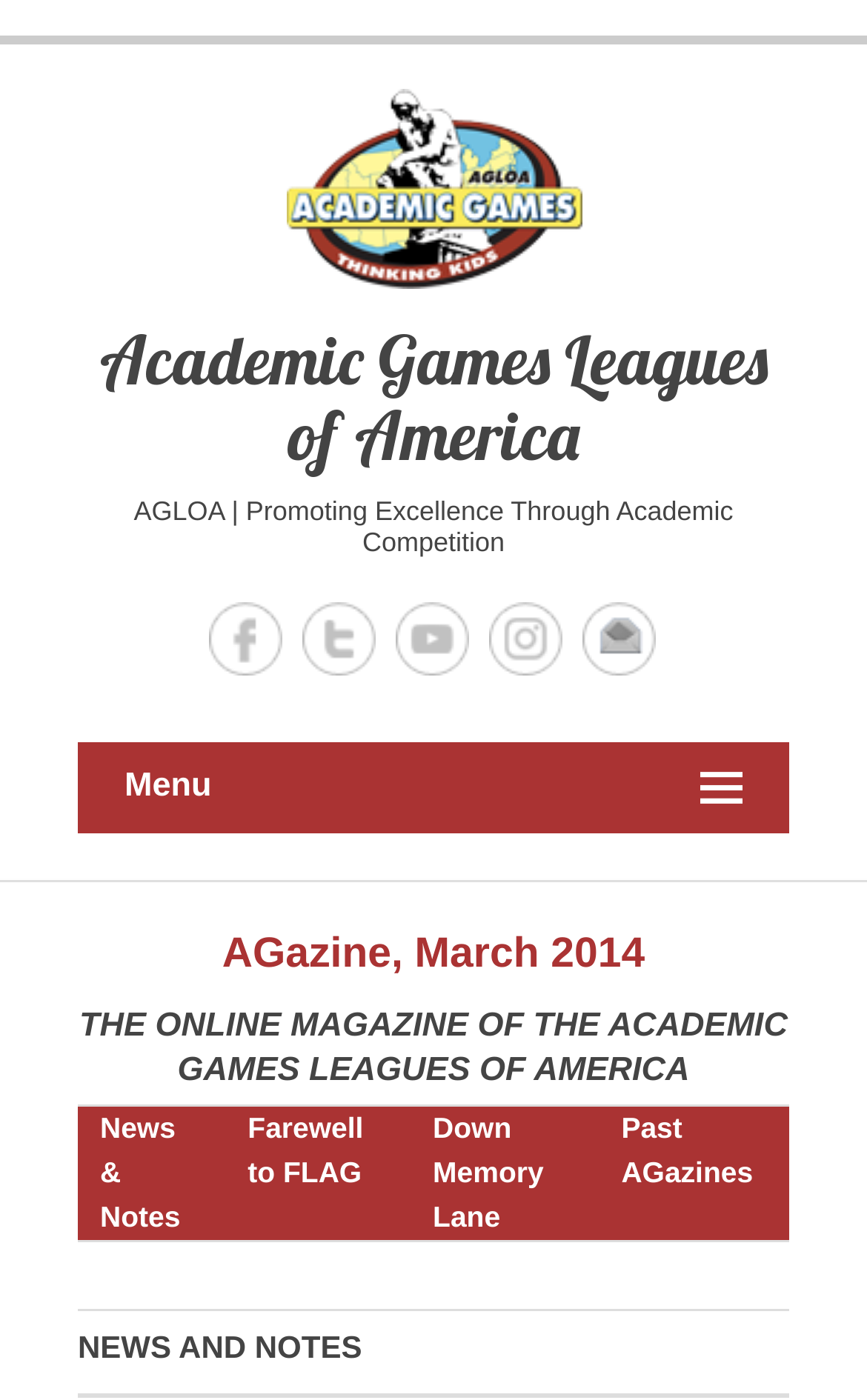Find the bounding box of the UI element described as: "Down Memory Lane". The bounding box coordinates should be given as four float values between 0 and 1, i.e., [left, top, right, bottom].

[0.499, 0.794, 0.627, 0.881]